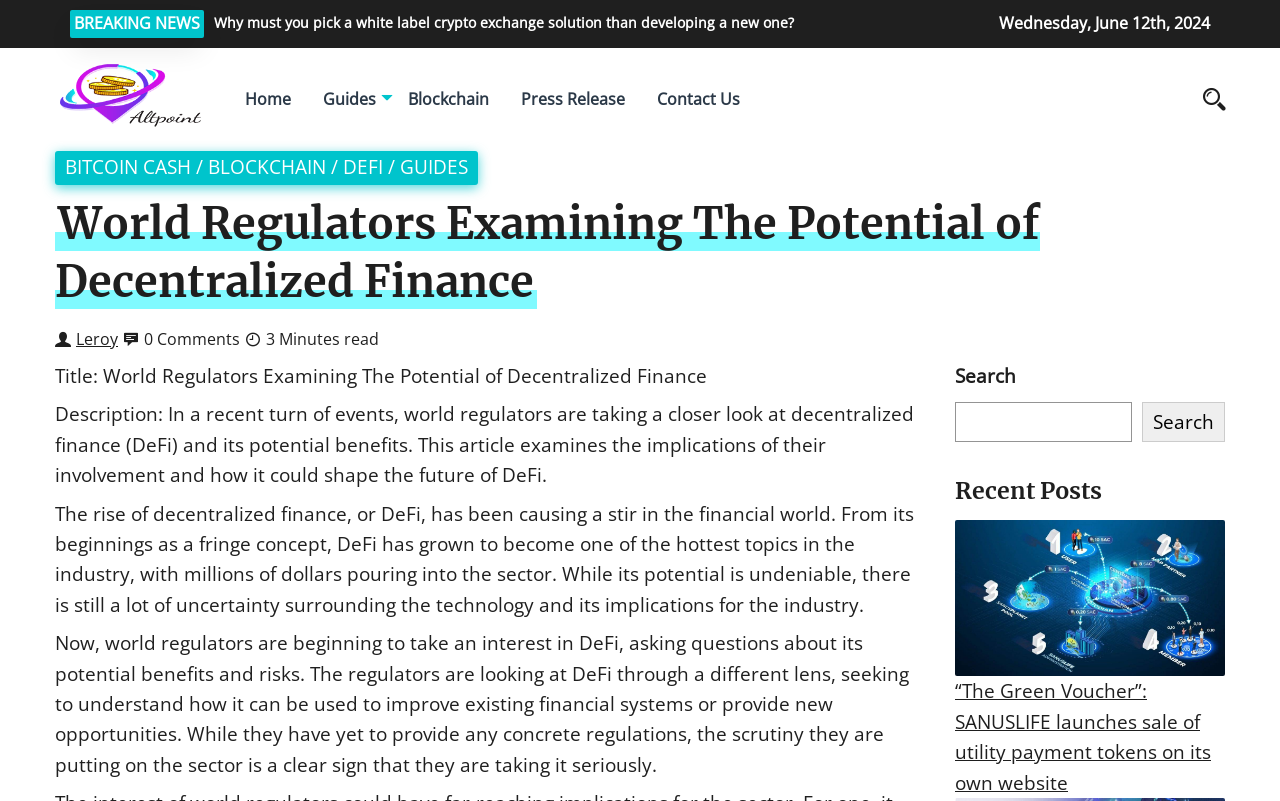Can you pinpoint the bounding box coordinates for the clickable element required for this instruction: "Click on 'Home'"? The coordinates should be four float numbers between 0 and 1, i.e., [left, top, right, bottom].

[0.179, 0.078, 0.24, 0.17]